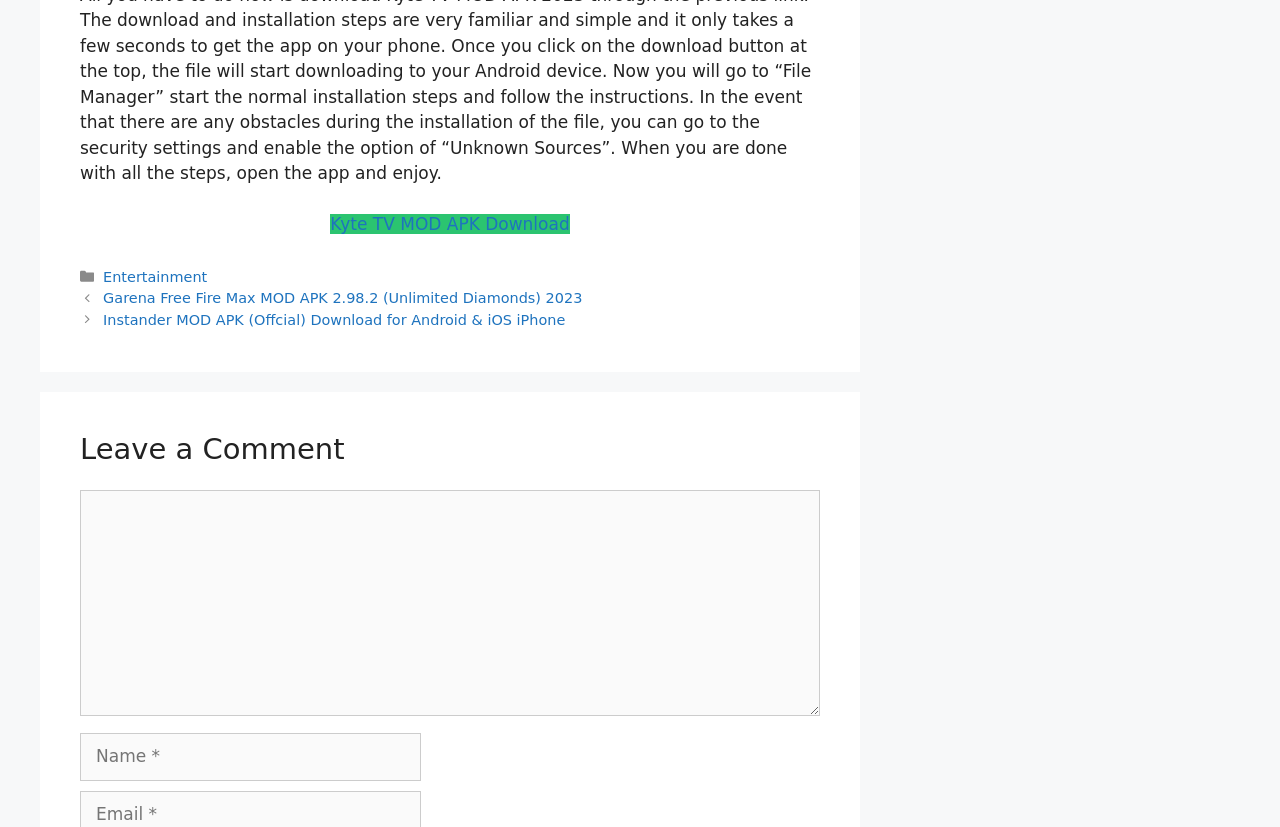Can you give a comprehensive explanation to the question given the content of the image?
What is the category of the post 'Garena Free Fire Max MOD APK 2.98.2 (Unlimited Diamonds) 2023'?

The post 'Garena Free Fire Max MOD APK 2.98.2 (Unlimited Diamonds) 2023' is listed under the 'Posts' navigation section, and its category is 'Entertainment' which is mentioned in the 'Entry meta' section.